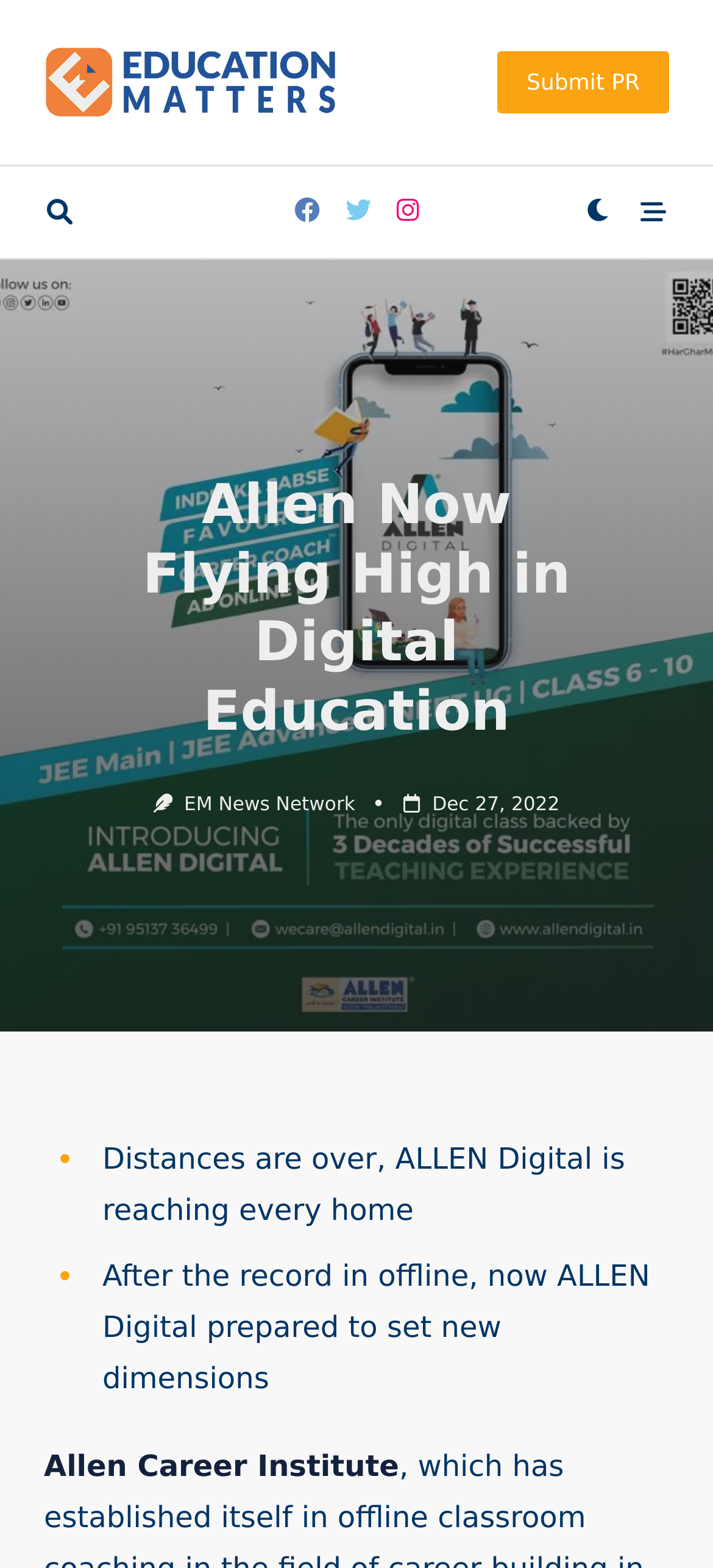Please provide a detailed answer to the question below by examining the image:
What is the date mentioned on the webpage?

I found the answer by looking at the link element with the text 'Dec 27, 2022' which is a child of the root element.